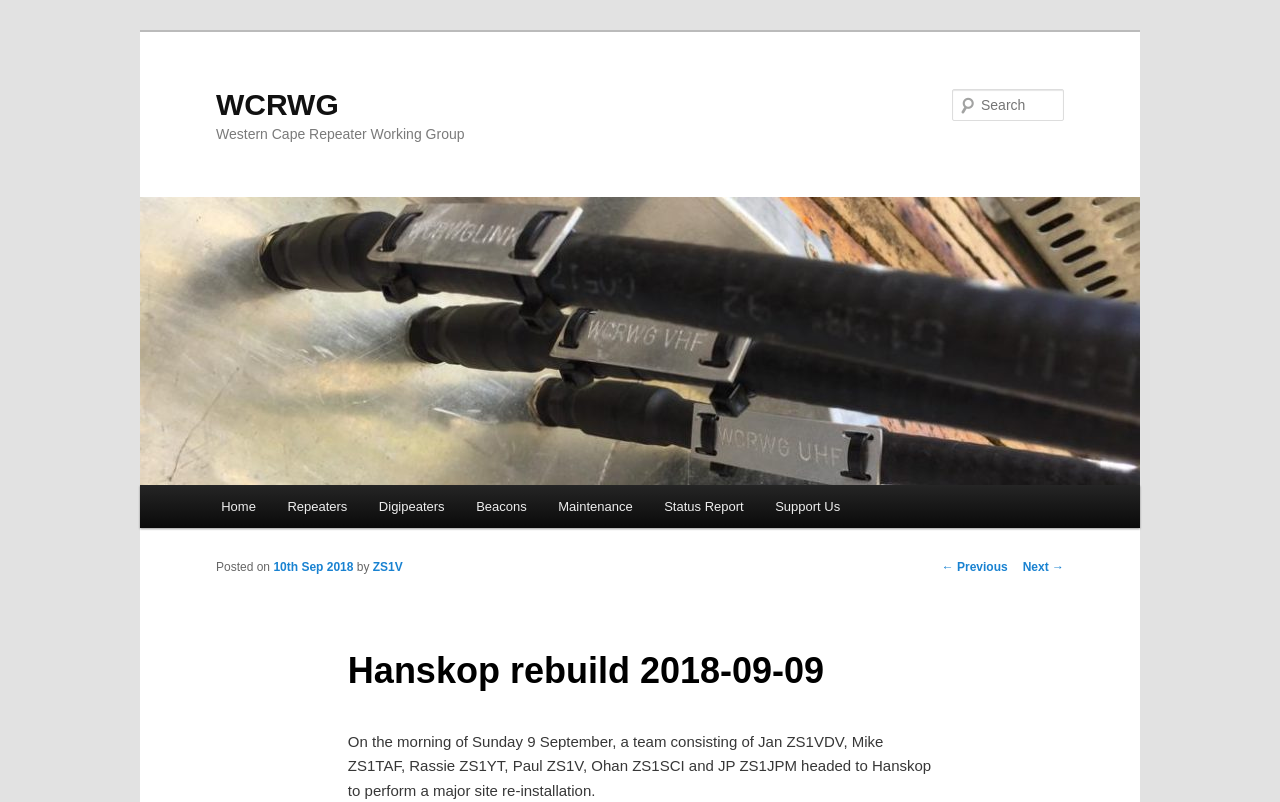How many team members are mentioned in the post?
Please provide a single word or phrase as the answer based on the screenshot.

6